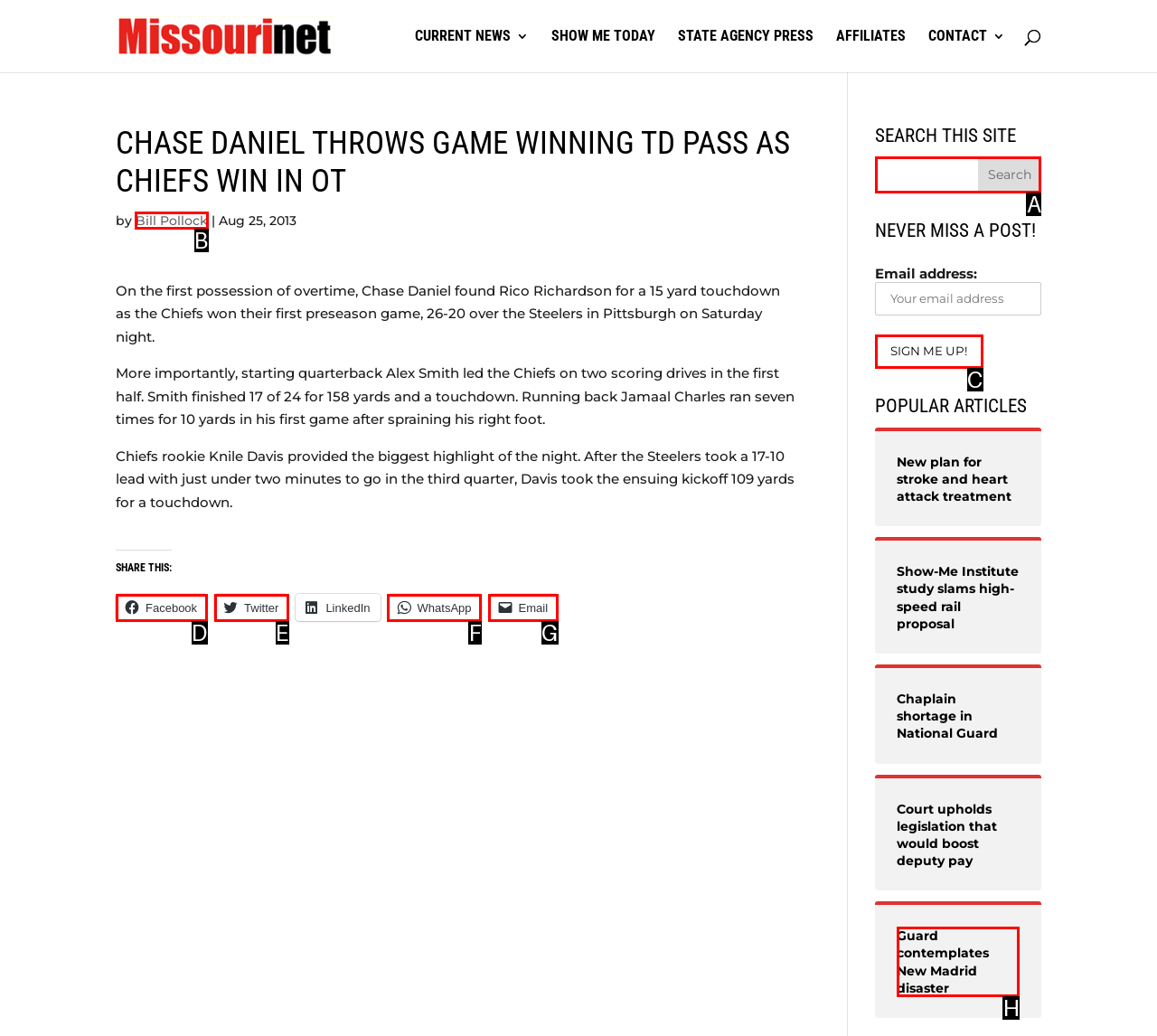Select the right option to accomplish this task: Read the article by Bill Pollock. Reply with the letter corresponding to the correct UI element.

B